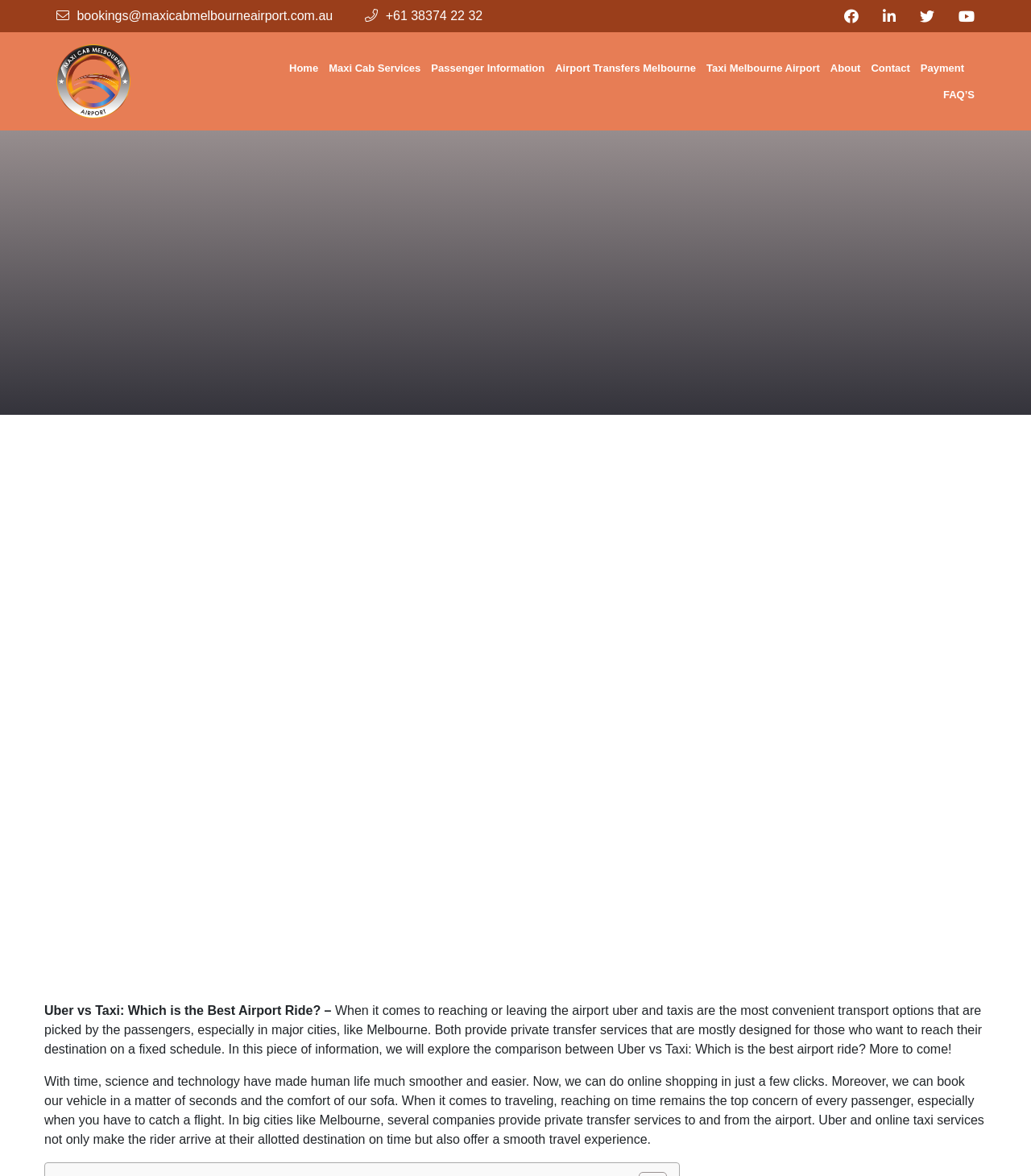In which city are the airport transfer services primarily available?
Provide a one-word or short-phrase answer based on the image.

Melbourne